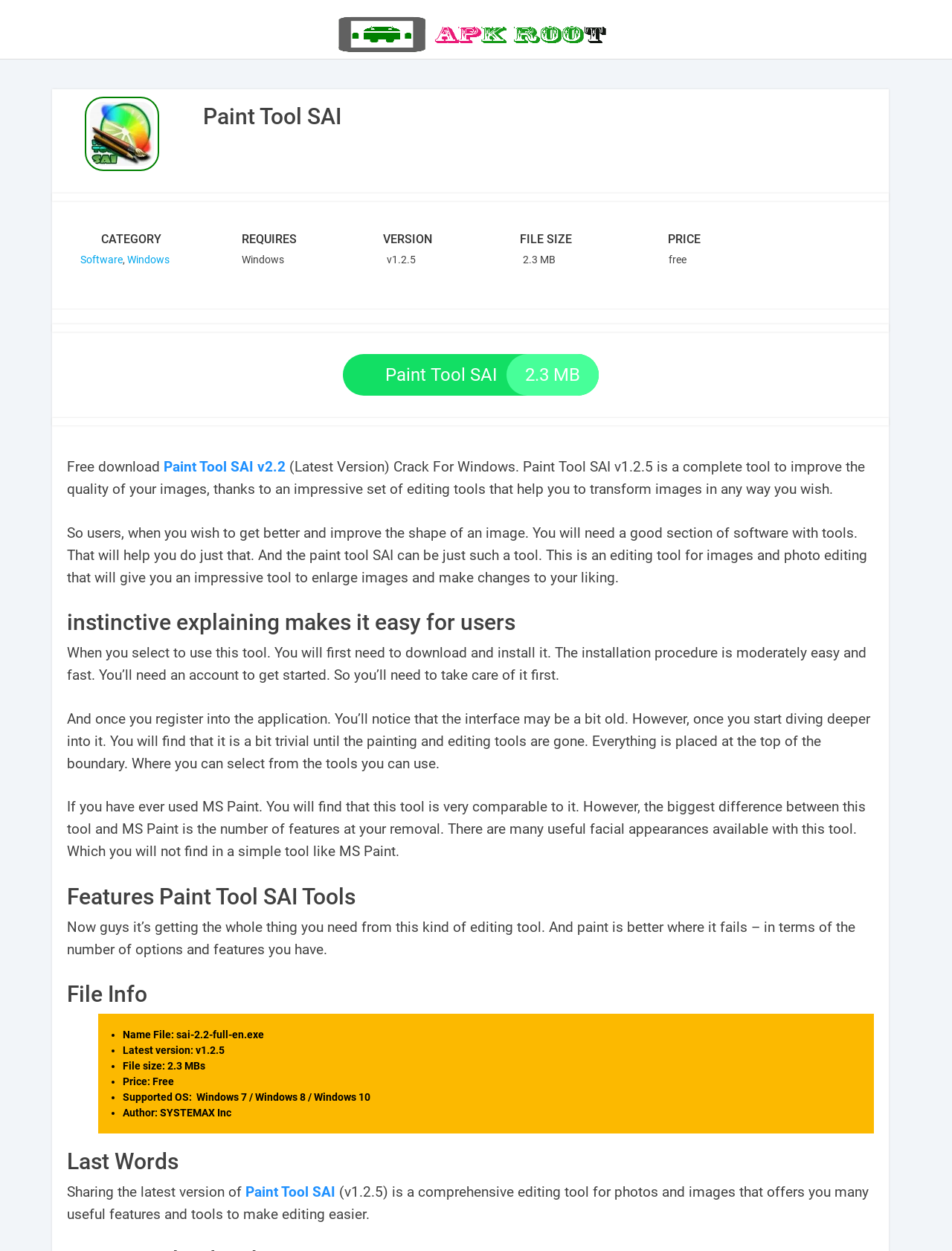Determine the bounding box coordinates of the section to be clicked to follow the instruction: "click the 'Blog' link". The coordinates should be given as four float numbers between 0 and 1, formatted as [left, top, right, bottom].

None